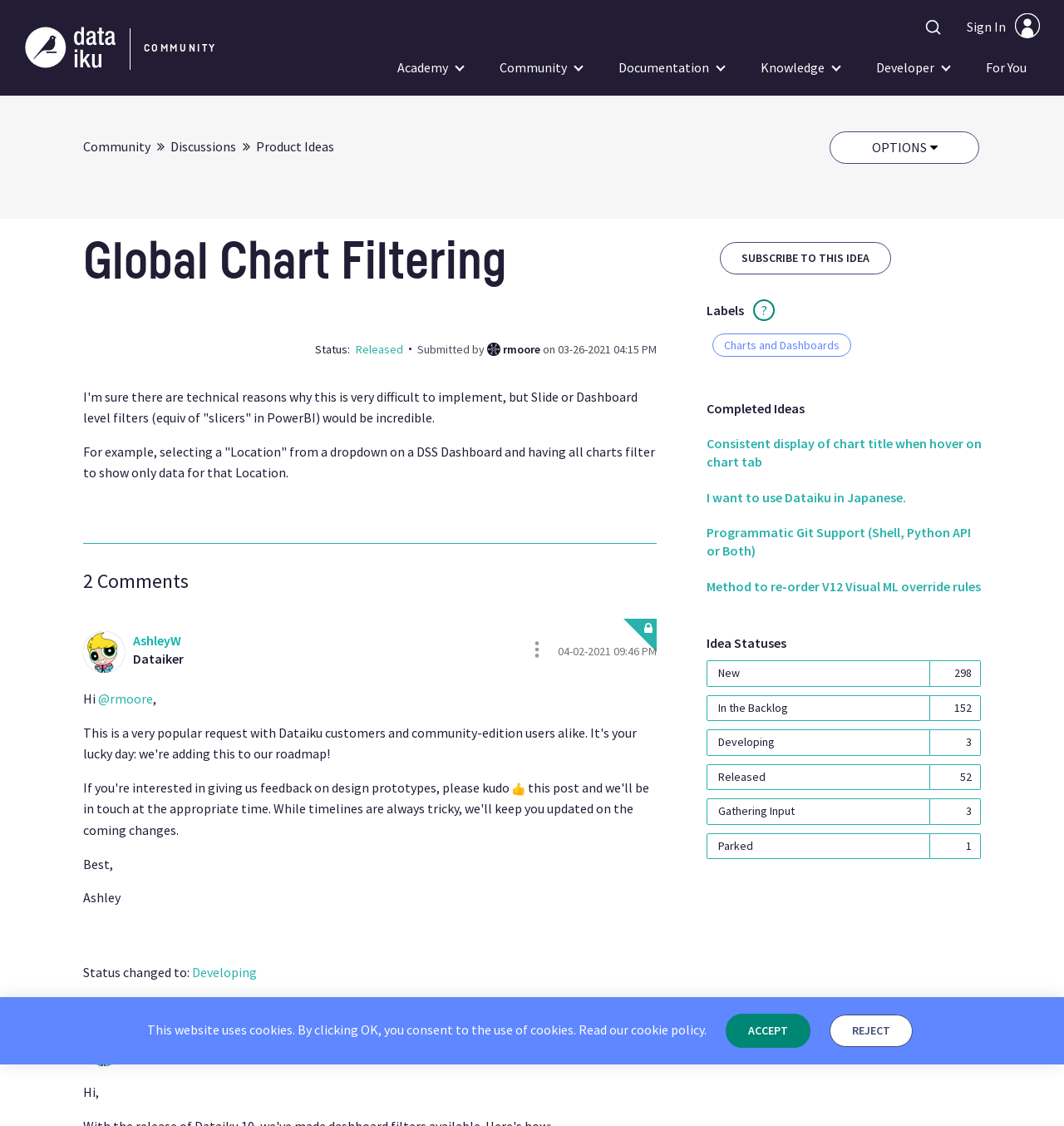Identify the main heading from the webpage and provide its text content.

Global Chart Filtering